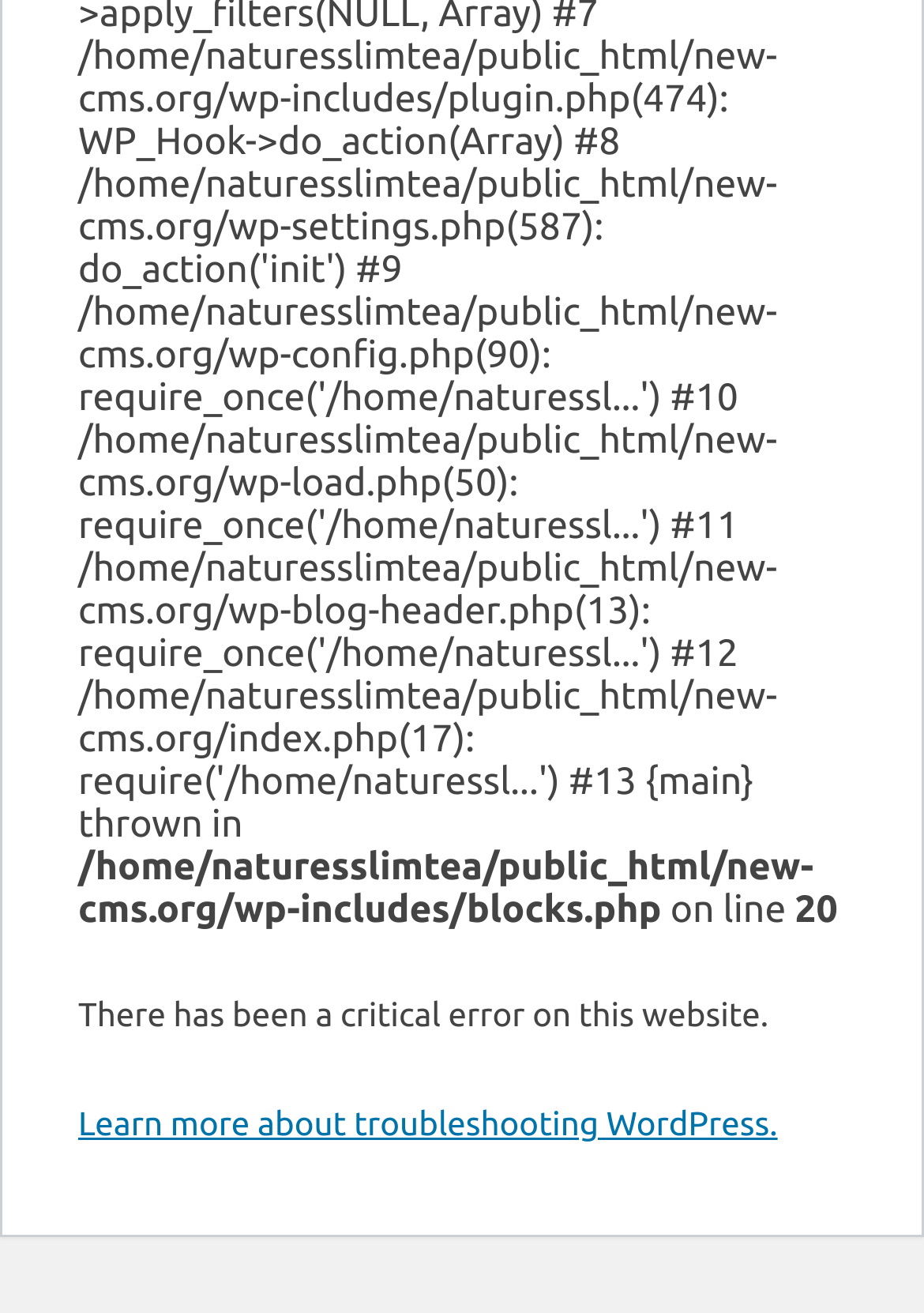Using the description: "Learn more about troubleshooting WordPress.", determine the UI element's bounding box coordinates. Ensure the coordinates are in the format of four float numbers between 0 and 1, i.e., [left, top, right, bottom].

[0.085, 0.841, 0.842, 0.87]